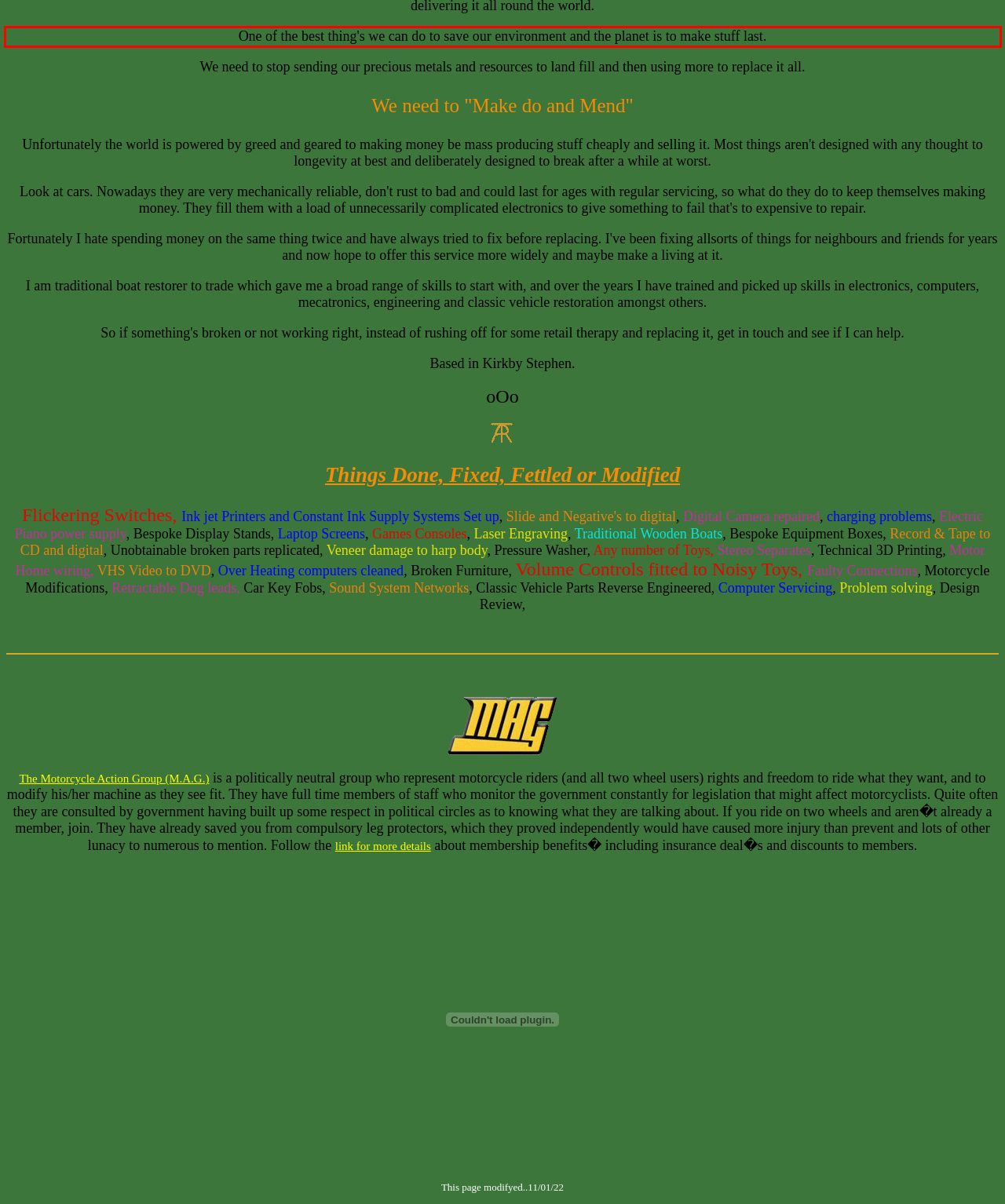Please perform OCR on the UI element surrounded by the red bounding box in the given webpage screenshot and extract its text content.

One of the best thing's we can do to save our environment and the planet is to make stuff last.